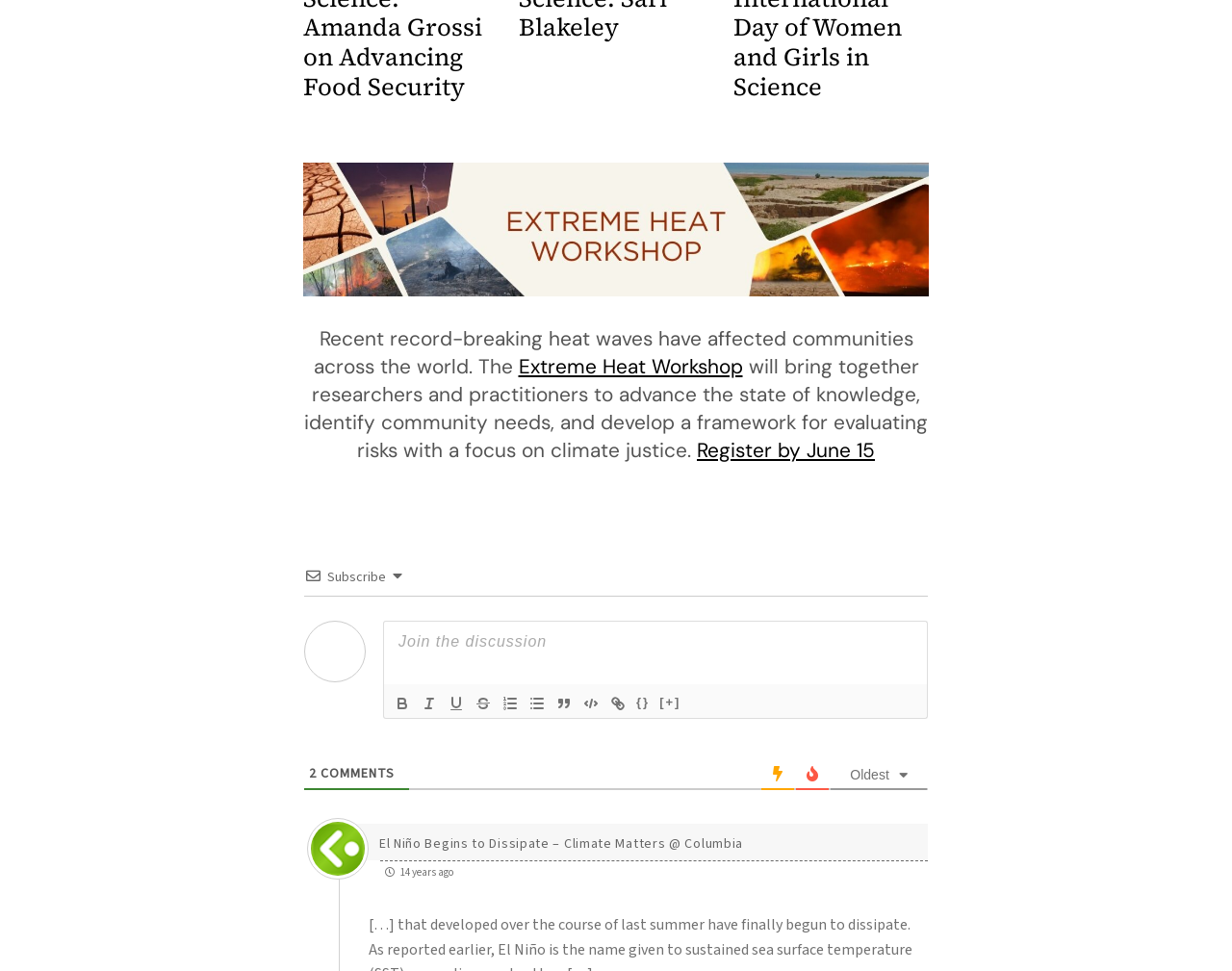Could you find the bounding box coordinates of the clickable area to complete this instruction: "View the 'El Niño Begins to Dissipate – Climate Matters @ Columbia' article"?

[0.308, 0.859, 0.603, 0.879]